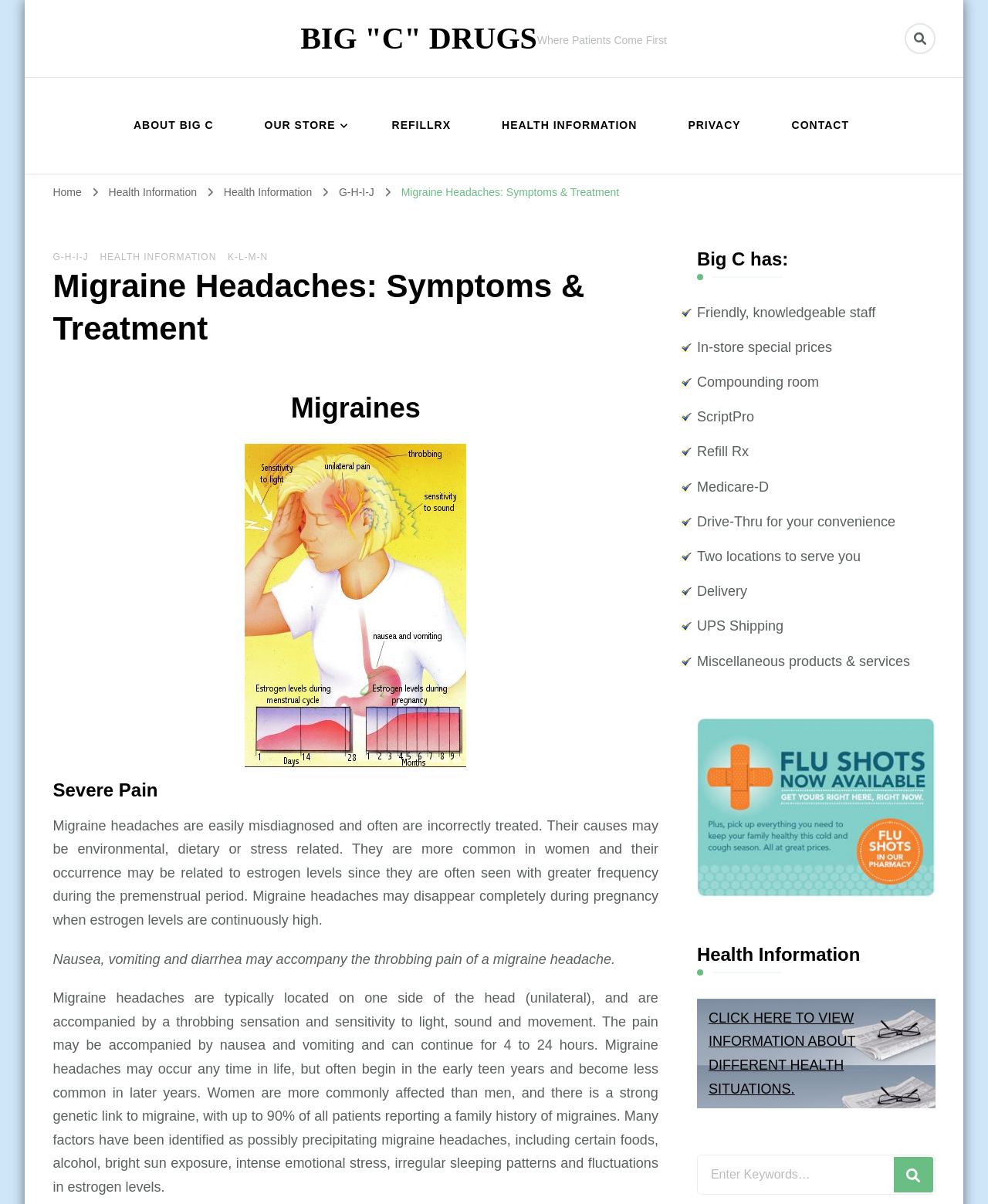Identify the bounding box coordinates of the region that should be clicked to execute the following instruction: "Access 'Calculadora de tasa de cambio de maybank'".

None